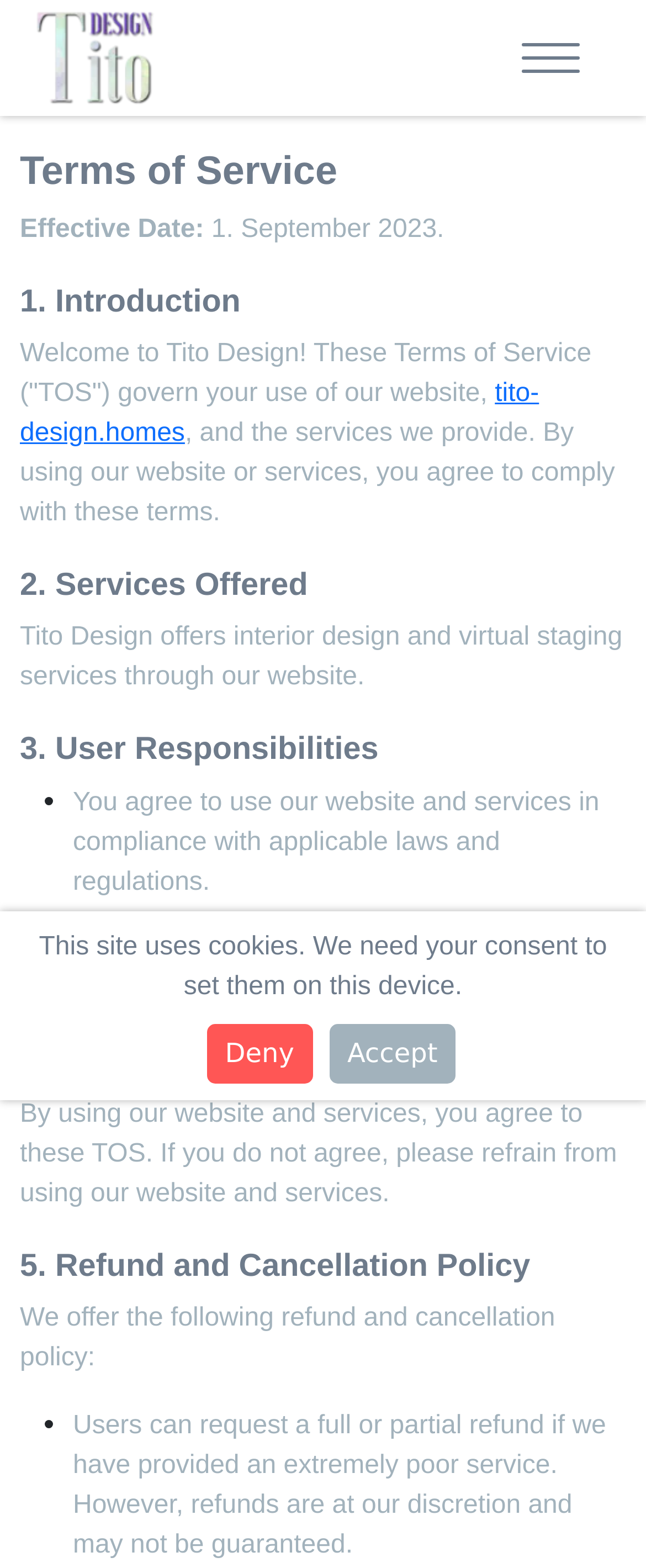Please find the bounding box coordinates (top-left x, top-left y, bottom-right x, bottom-right y) in the screenshot for the UI element described as follows: Accept

[0.509, 0.653, 0.706, 0.691]